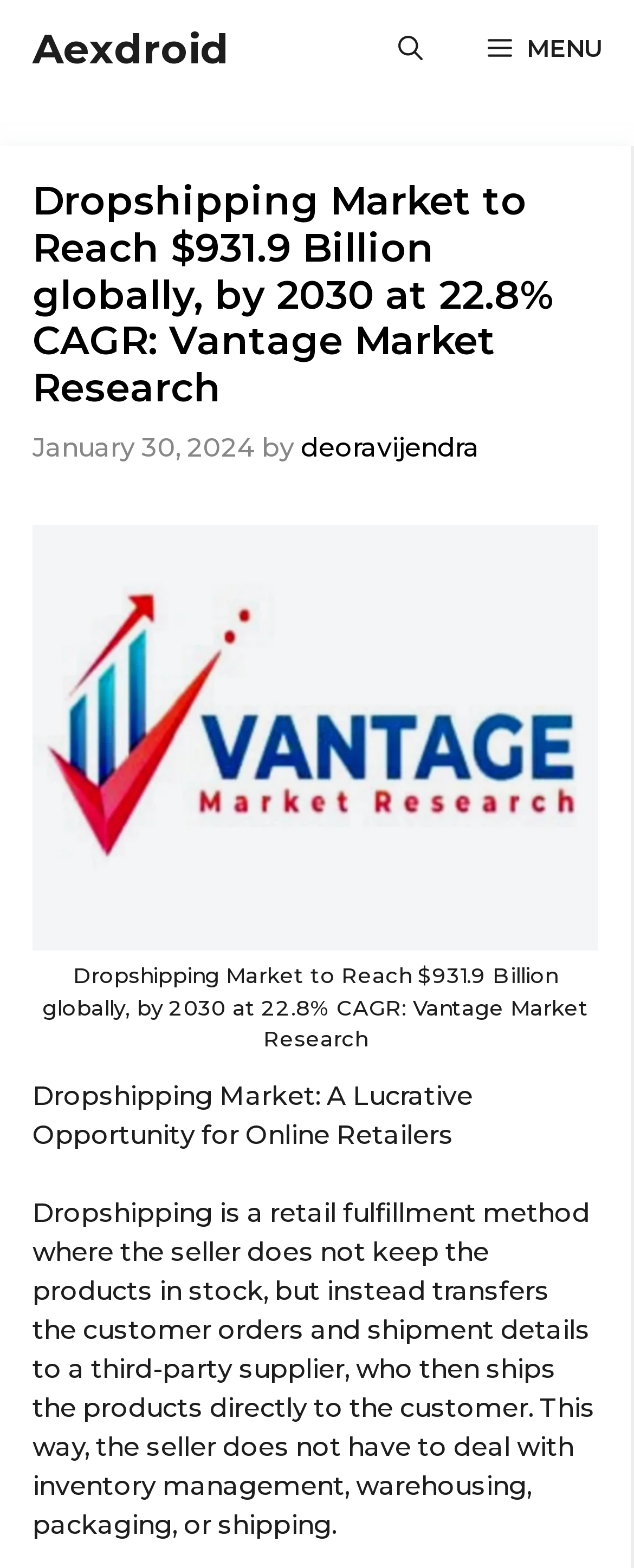What is the role of the seller in a dropshipping business?
Using the information presented in the image, please offer a detailed response to the question.

According to the webpage, in a dropshipping business, the seller does not keep products in stock, but instead transfers customer orders and shipment details to a third-party supplier, who then ships the products directly to the customer.